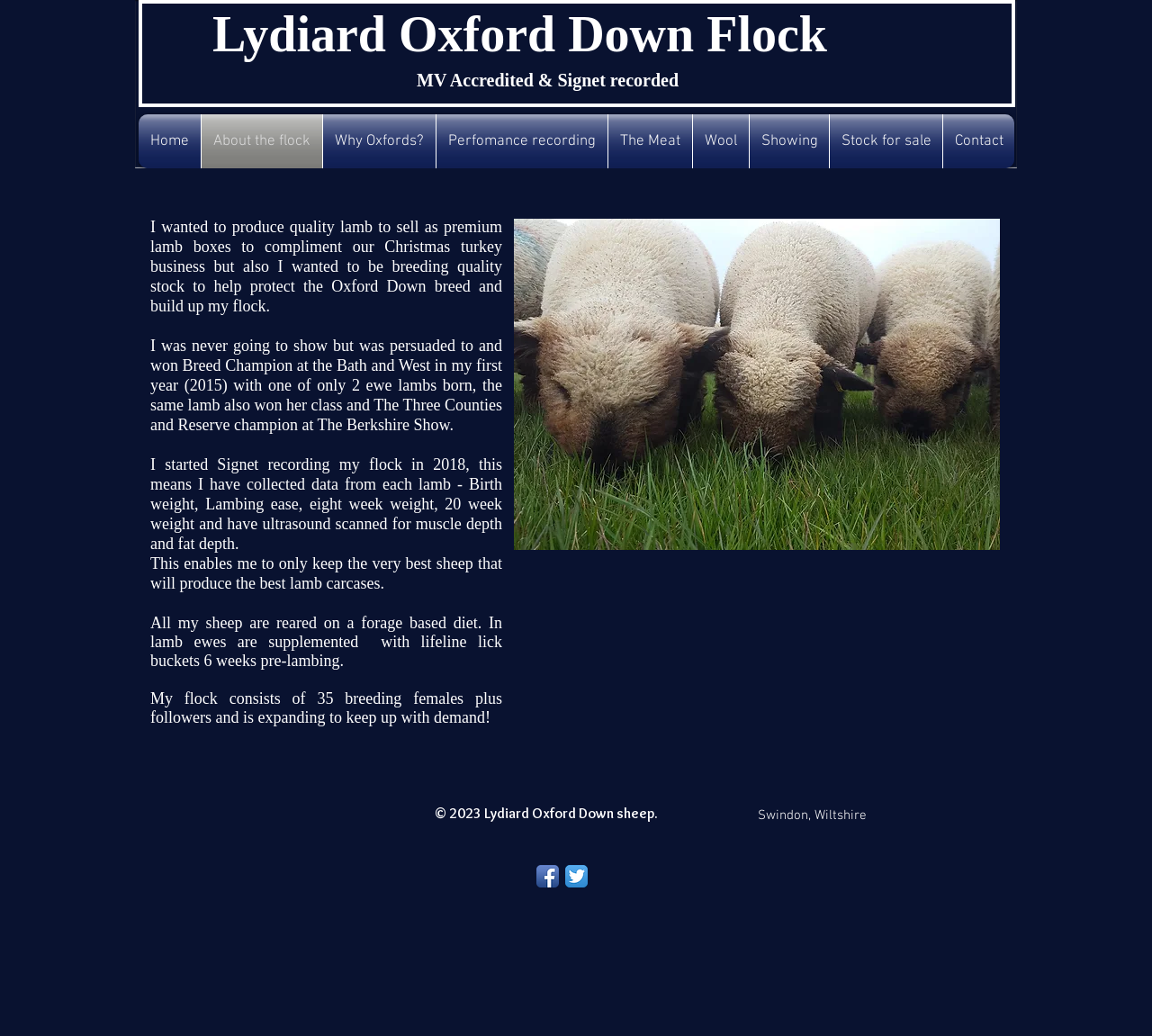Give a short answer using one word or phrase for the question:
What is the purpose of Signet recording?

To collect data from each lamb